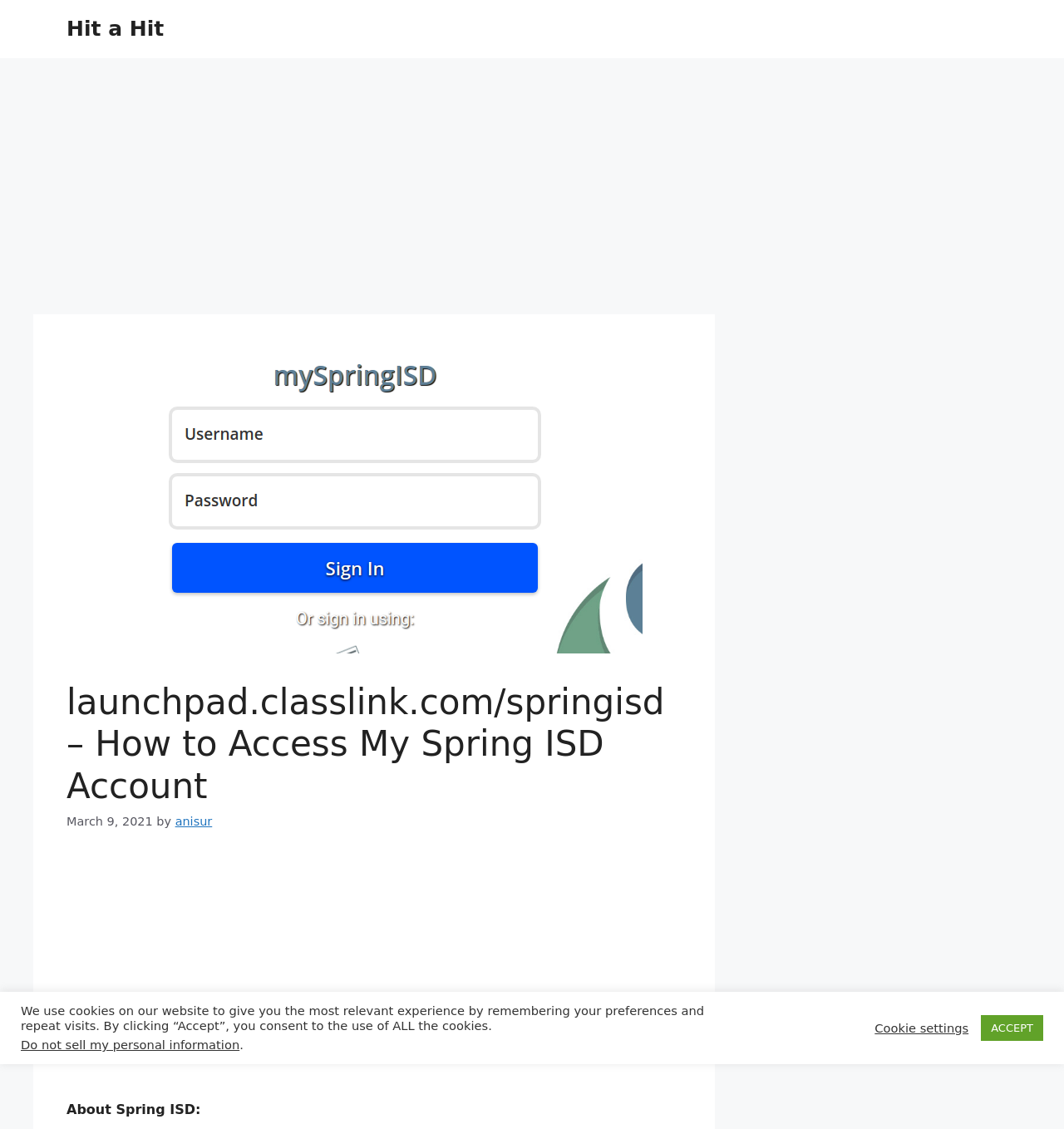Determine the main text heading of the webpage and provide its content.

launchpad.classlink.com/springisd – How to Access My Spring ISD Account